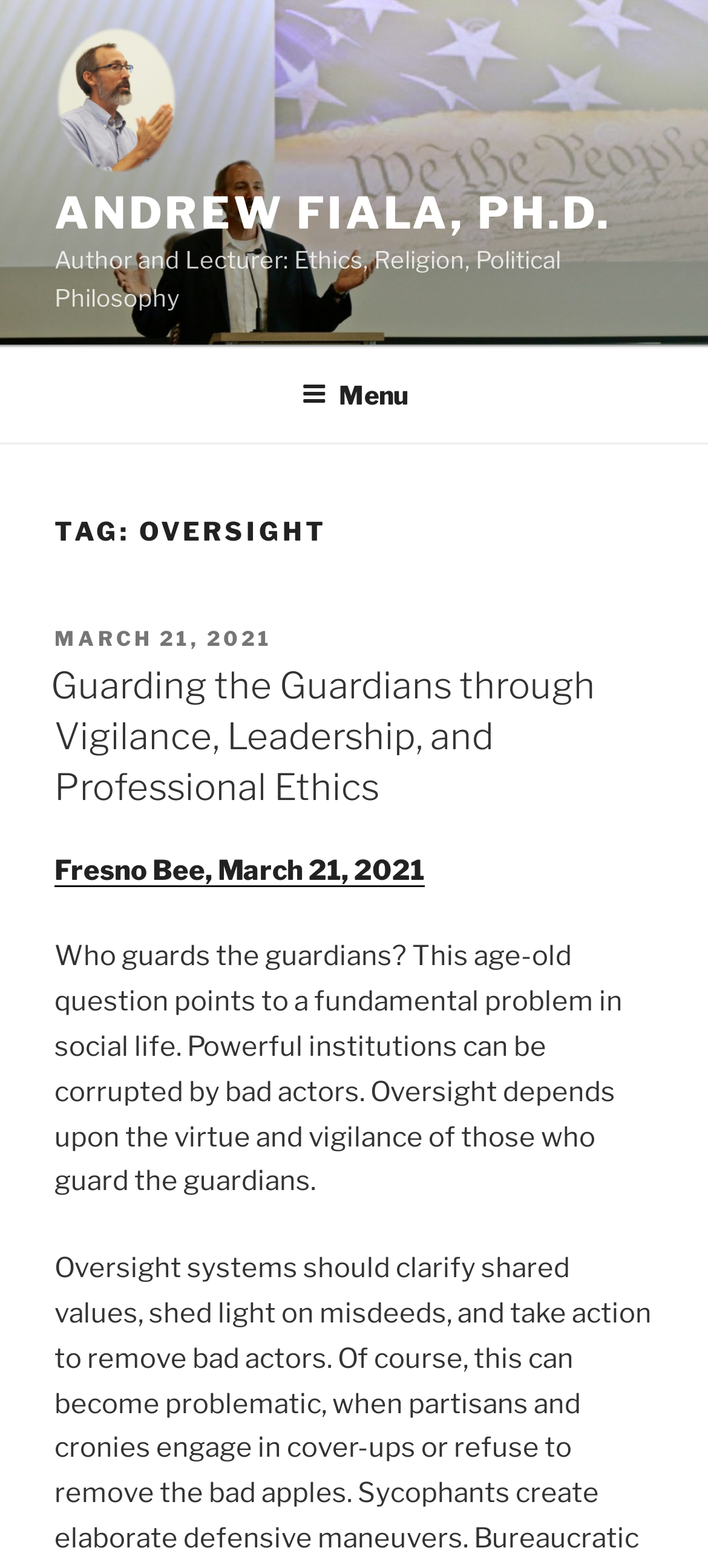Predict the bounding box of the UI element based on the description: "Andrew Fiala, Ph.D.". The coordinates should be four float numbers between 0 and 1, formatted as [left, top, right, bottom].

[0.077, 0.119, 0.863, 0.153]